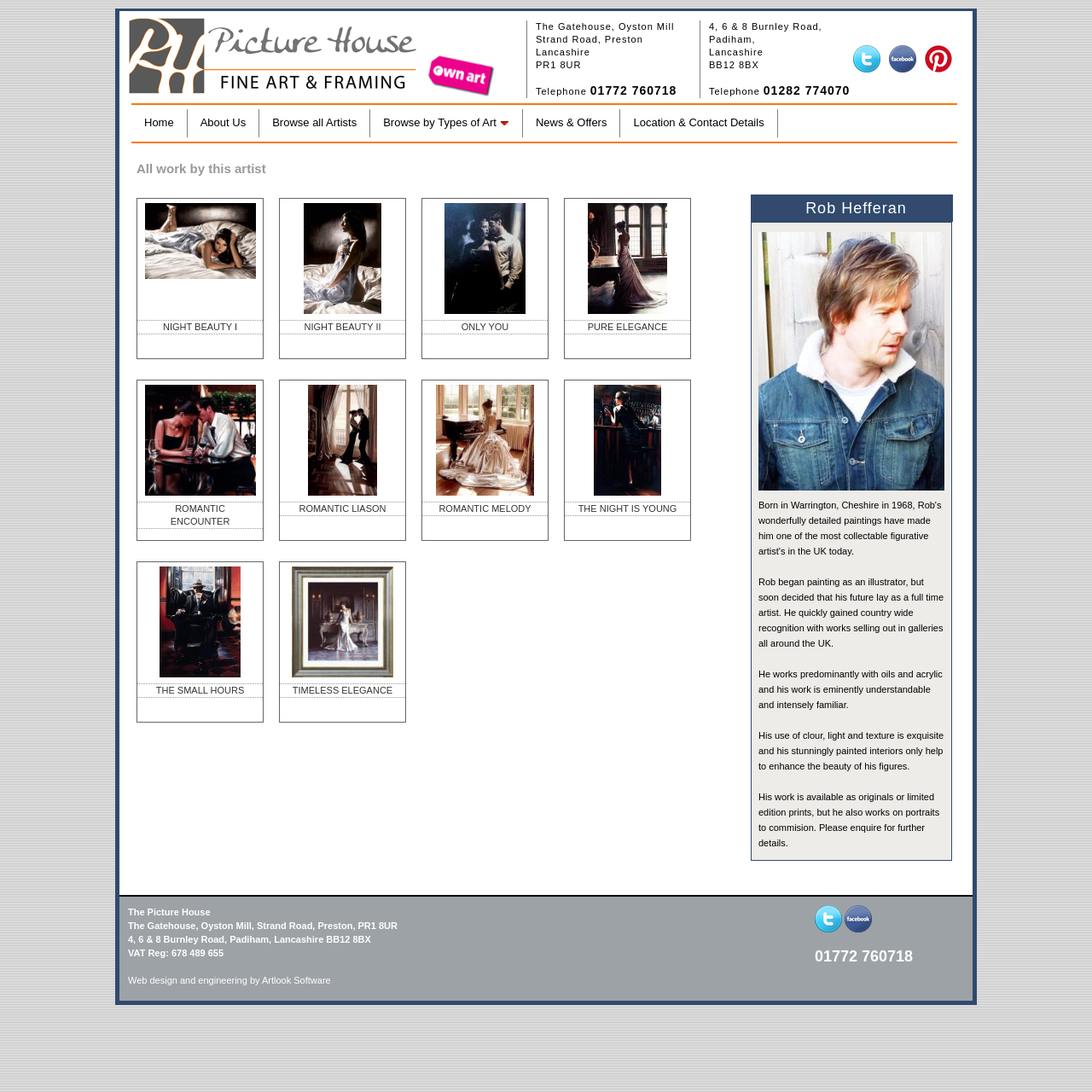Answer the following query with a single word or phrase:
What type of art does Rob Hefferan work with?

oils and acrylic